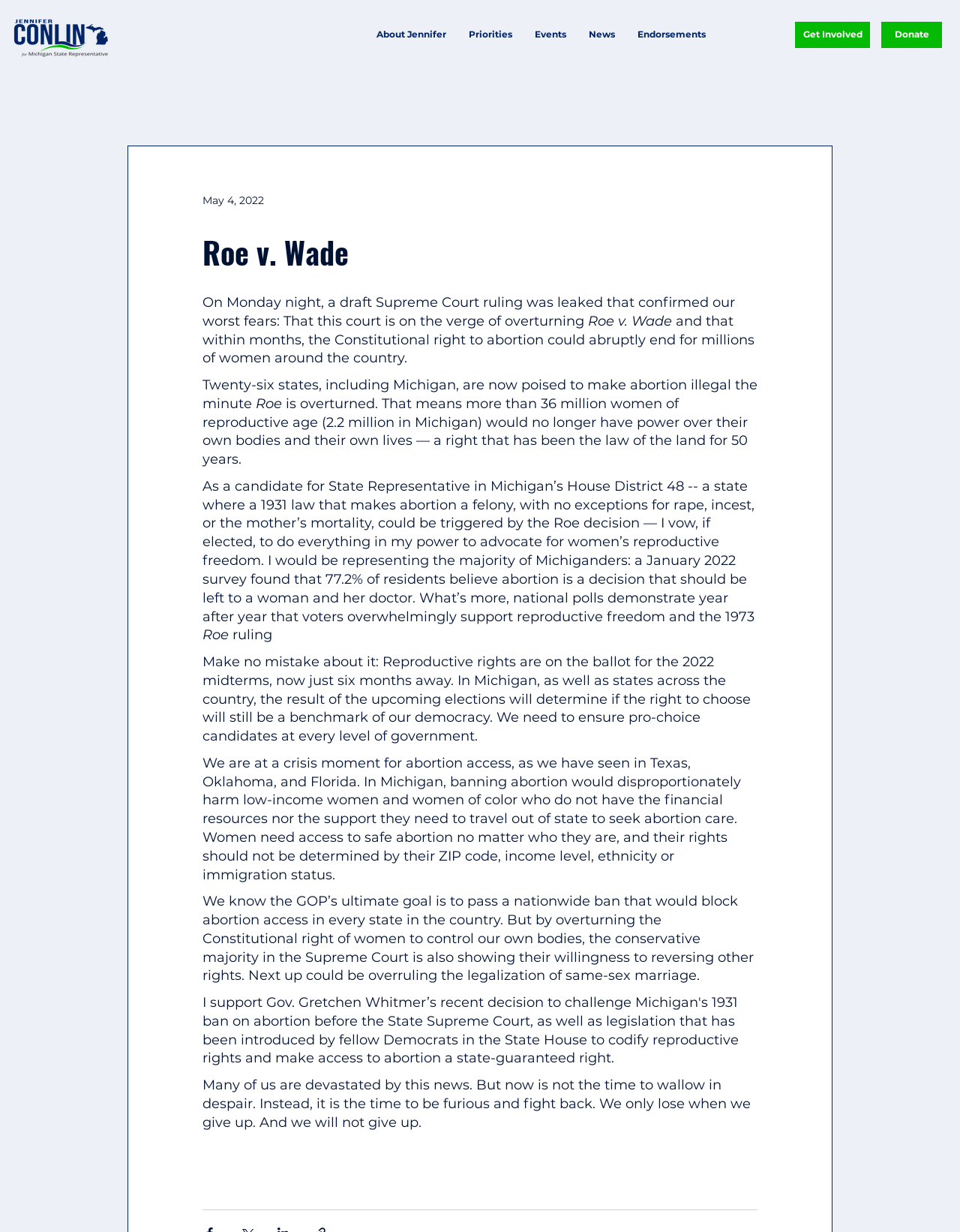What is the author's stance on reproductive rights?
Please answer the question as detailed as possible.

The webpage explicitly states that the author, a candidate for State Representative, vows to advocate for women's reproductive freedom if elected. The author also emphasizes the importance of protecting reproductive rights and ensuring access to safe abortion care.